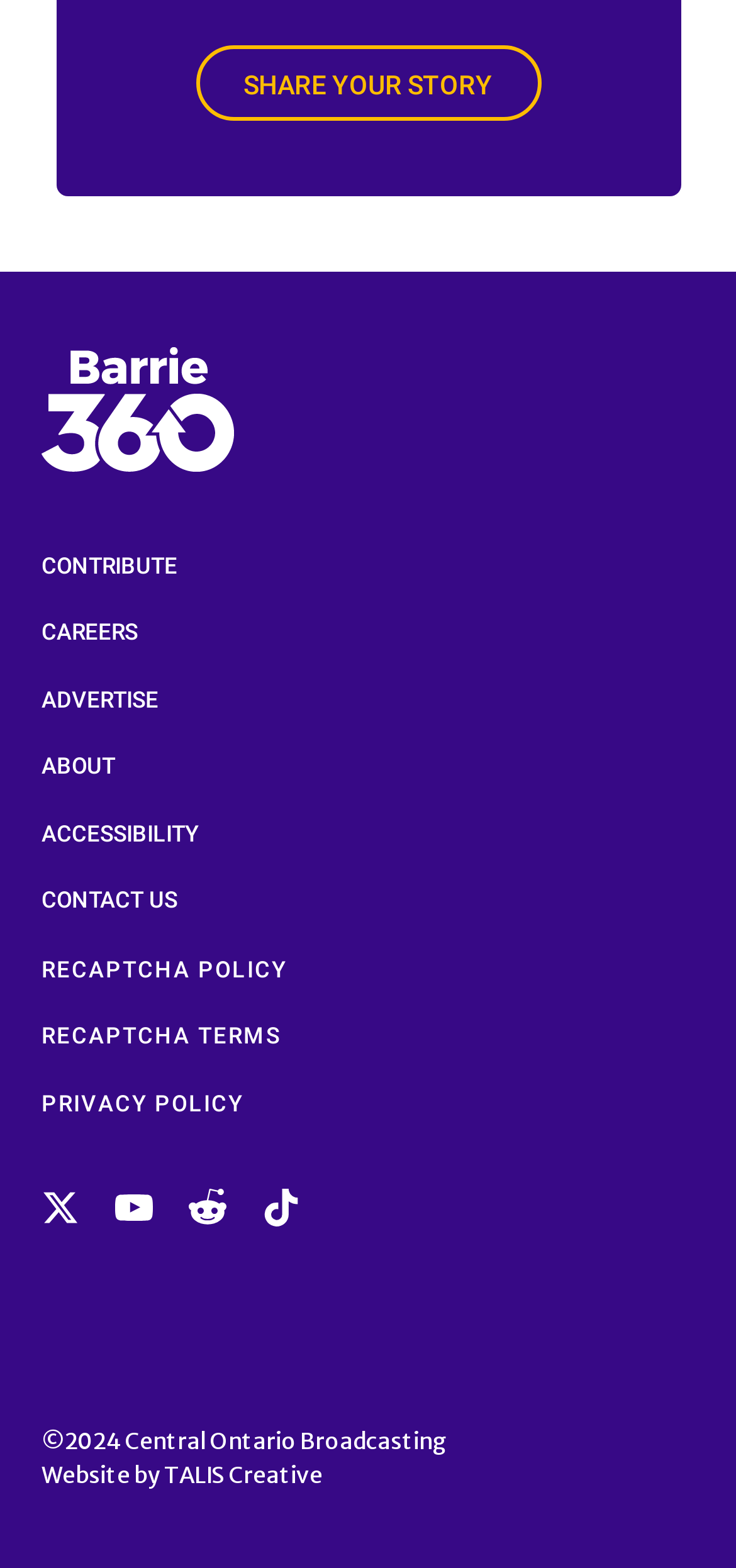Find and specify the bounding box coordinates that correspond to the clickable region for the instruction: "Click on the 'February 2010' link".

None